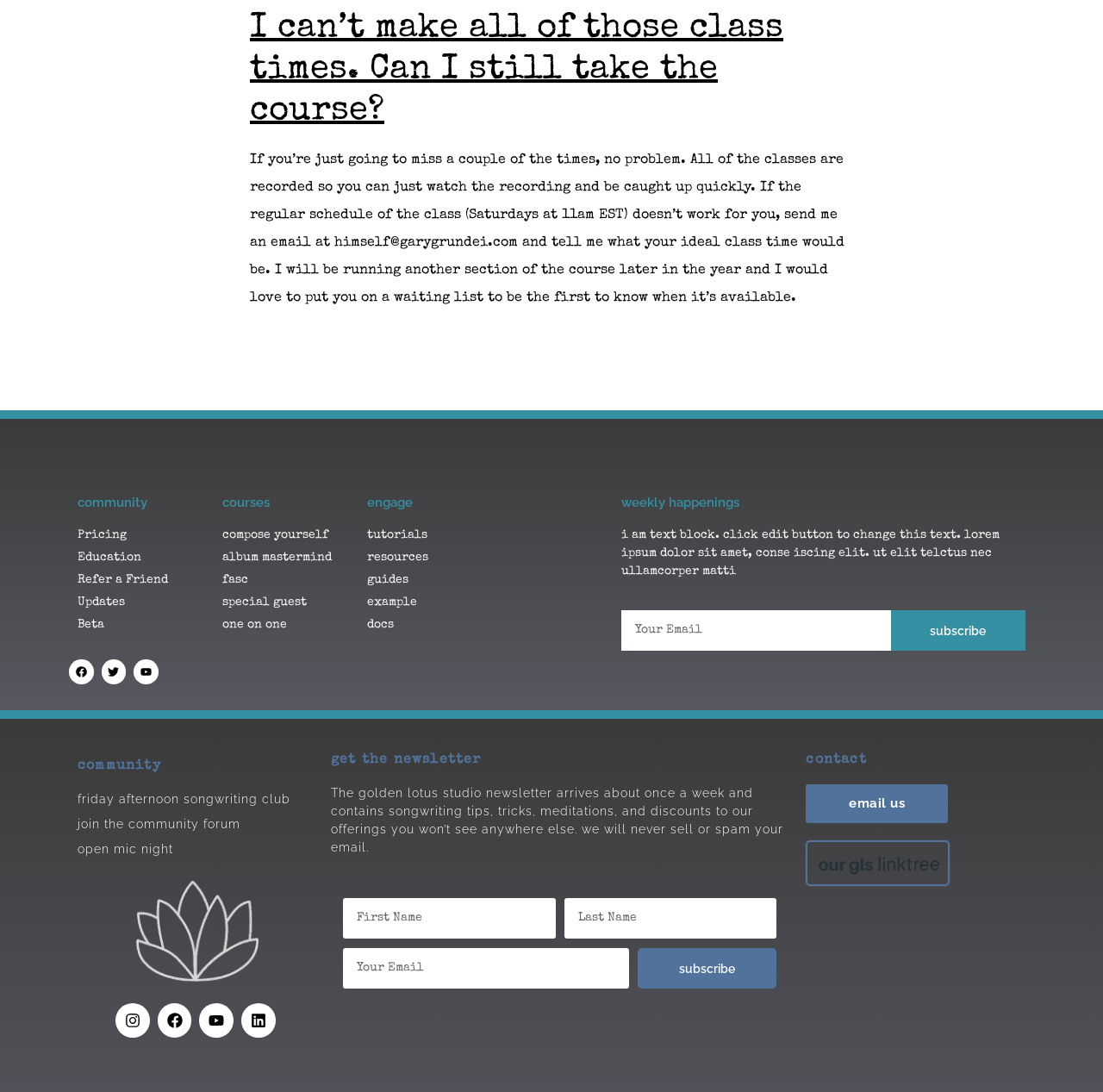Give a concise answer using one word or a phrase to the following question:
What social media platforms is the Golden Lotus Studio on?

Instagram, Facebook, Youtube, Linkedin